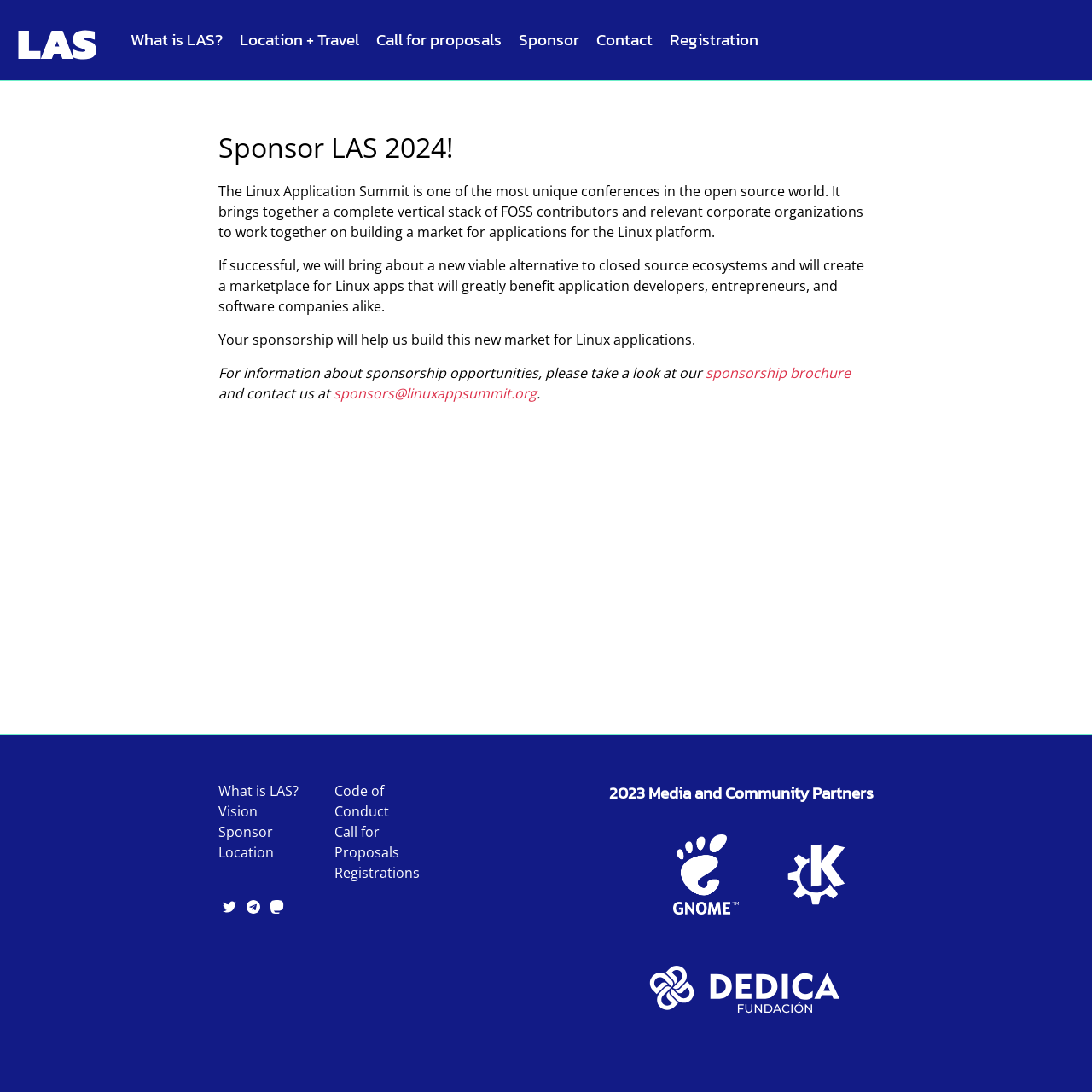Create a detailed description of the webpage's content and layout.

The webpage is about sponsoring the Linux Application Summit (LAS) 2024. At the top, there is a navigation menu with links to various pages, including "What is LAS?", "Location + Travel", "Call for proposals", "Sponsor", "Contact", and "Registration". 

Below the navigation menu, there is a main content section that starts with a heading "Sponsor LAS 2024!". This section provides information about the Linux Application Summit, stating that it brings together contributors and corporate organizations to build a market for Linux applications. The text explains that the summit aims to create a viable alternative to closed-source ecosystems and benefit application developers, entrepreneurs, and software companies. 

The webpage then highlights the importance of sponsorship in building this new market for Linux applications. It invites readers to explore sponsorship opportunities by checking out the sponsorship brochure and contacting the organizers at a provided email address.

At the bottom of the page, there is a section with links to various resources, including "What is LAS?", "Vision", "Sponsor", "Location", "Code of Conduct", "Call for Proposals", and "Registrations". Additionally, there are social media links to the Linux Application Summit's Twitter, Mastodon, and other platforms.

The page also features a section titled "2023 Media and Community Partners" that lists partners such as GNOME, KDE, and Dedica Institutional Fundacion, each with their respective logos.